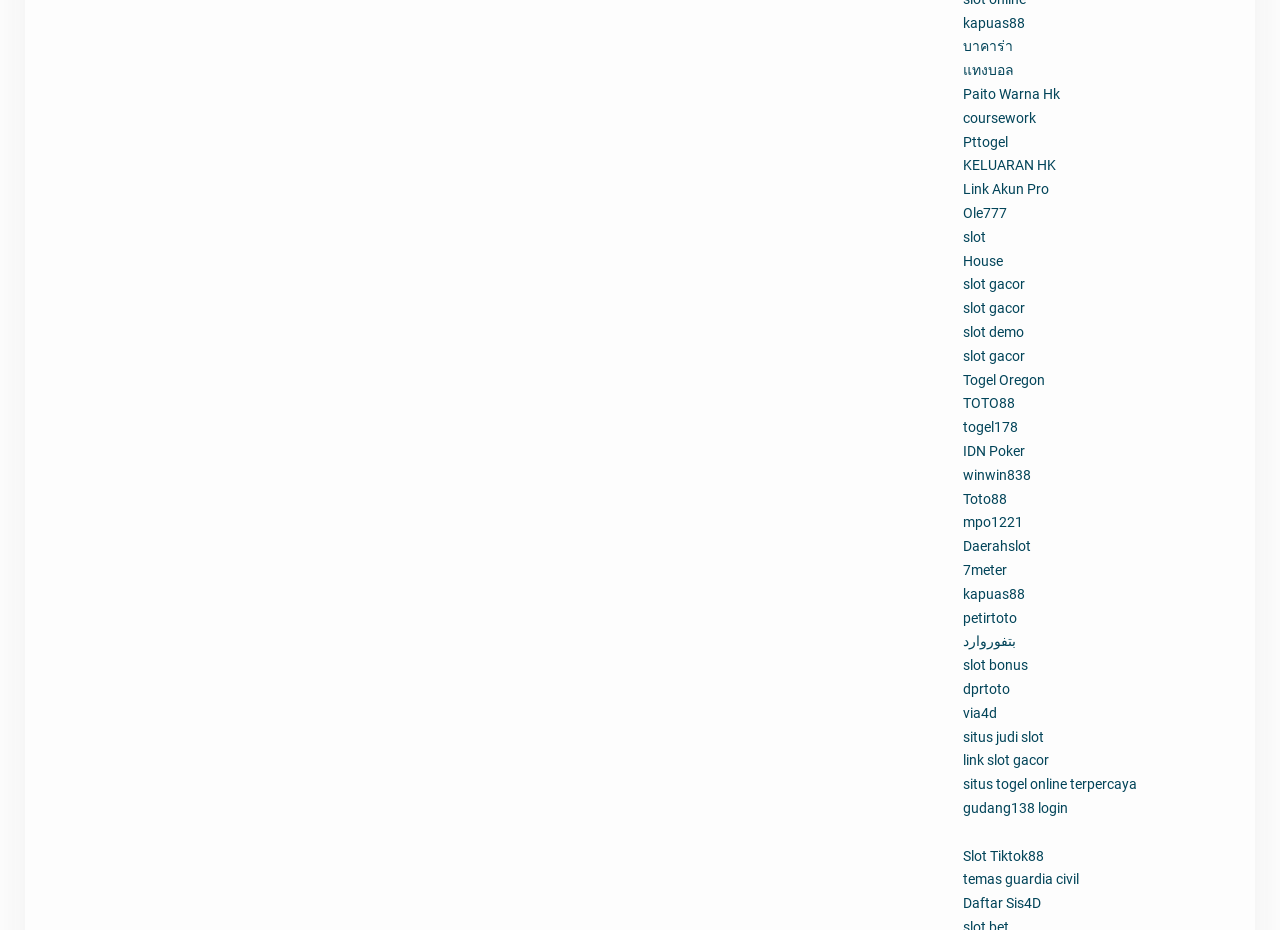Please specify the bounding box coordinates of the element that should be clicked to execute the given instruction: 'access coursework link'. Ensure the coordinates are four float numbers between 0 and 1, expressed as [left, top, right, bottom].

[0.752, 0.118, 0.809, 0.135]